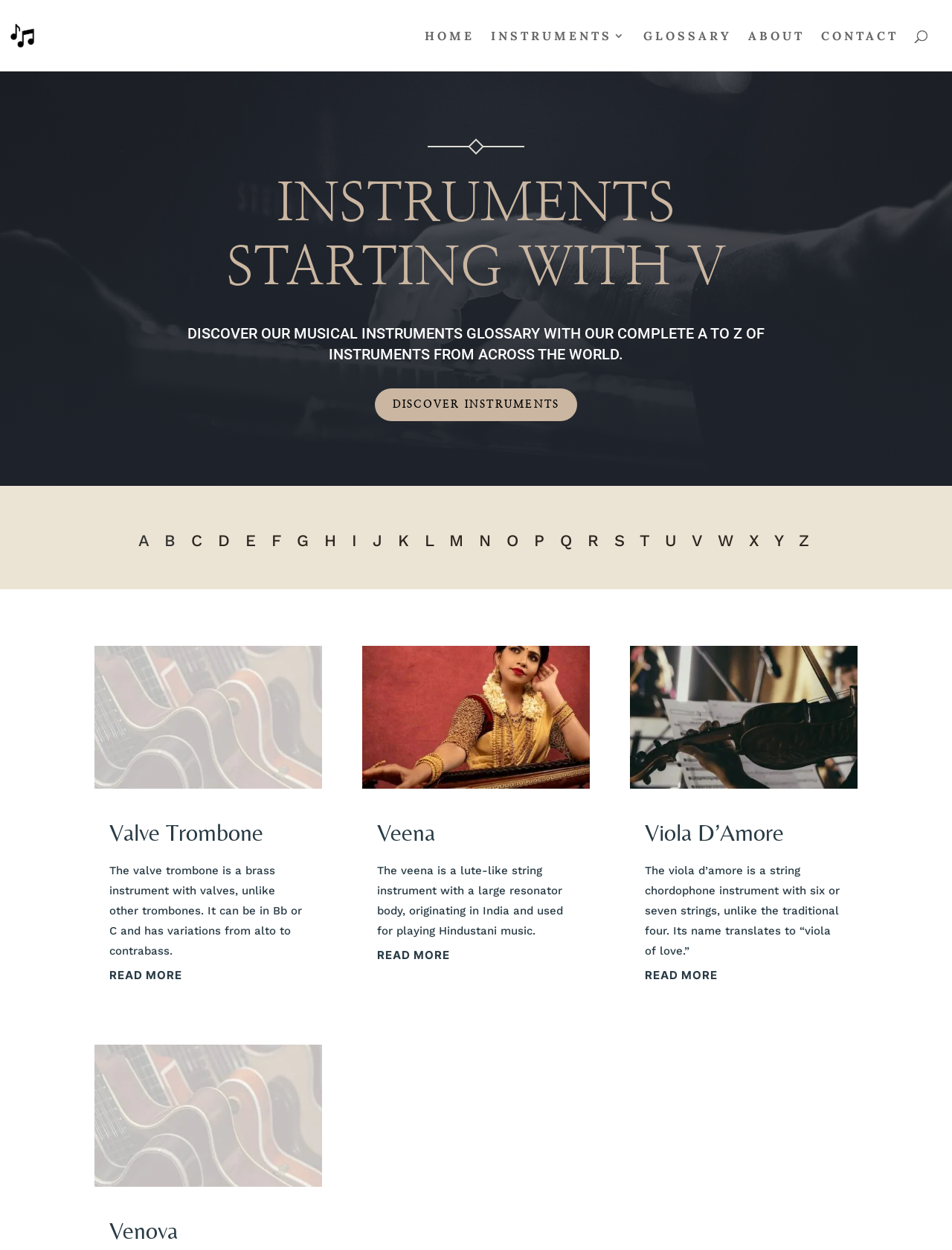Pinpoint the bounding box coordinates for the area that should be clicked to perform the following instruction: "Click on the 'FIGHT CLUB' link".

None